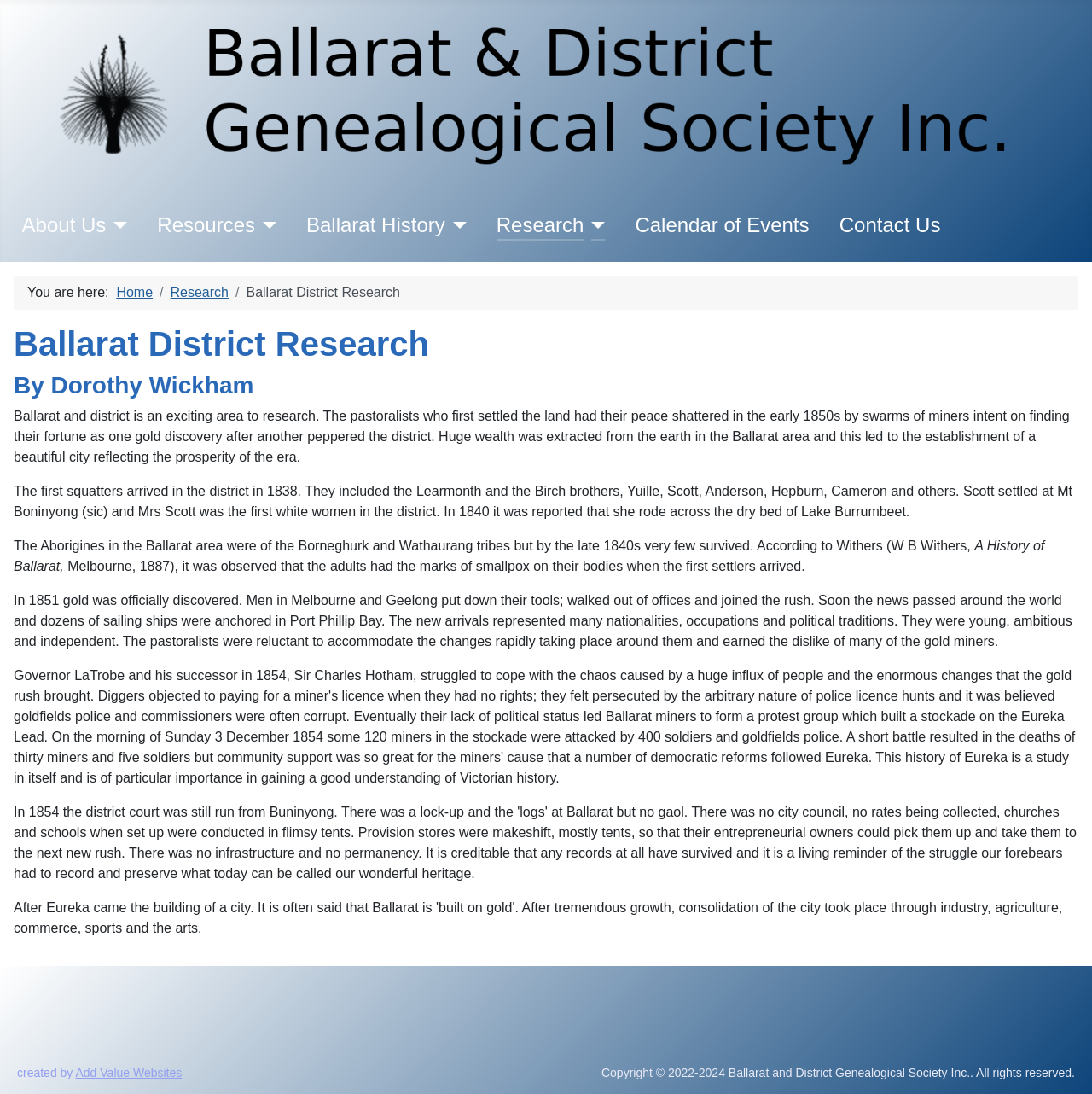Offer a detailed account of what is visible on the webpage.

The webpage is about Ballarat District Research, with a prominent link to the Ballarat and District Genealogical Society Inc. at the top left, accompanied by an image with the same name. 

Below this, there is a navigation menu with links to "About Us", "Resources", "Ballarat History", "Research", "Calendar of Events", and "Contact Us". Each link has a corresponding button with a popup menu.

On the left side, there is a breadcrumbs navigation section, showing the current location as "Home > Research > Ballarat District Research".

The main content of the page is divided into sections. The first section has a heading "Ballarat District Research" followed by a subheading "By Dorothy Wickham". 

The next section is a block of text that describes the history of Ballarat and district, including the arrival of pastoralists, the gold rush, and the impact on the Aborigines. The text is divided into four paragraphs.

At the bottom of the page, there is a copyright notice and a credit to the website creator, Add Value Websites.